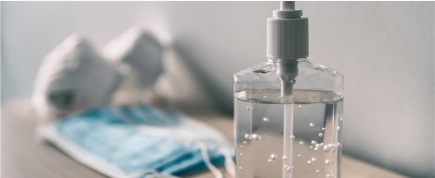Use a single word or phrase to answer the question:
What is the priority of Alex Moving & Storage?

Health and safety